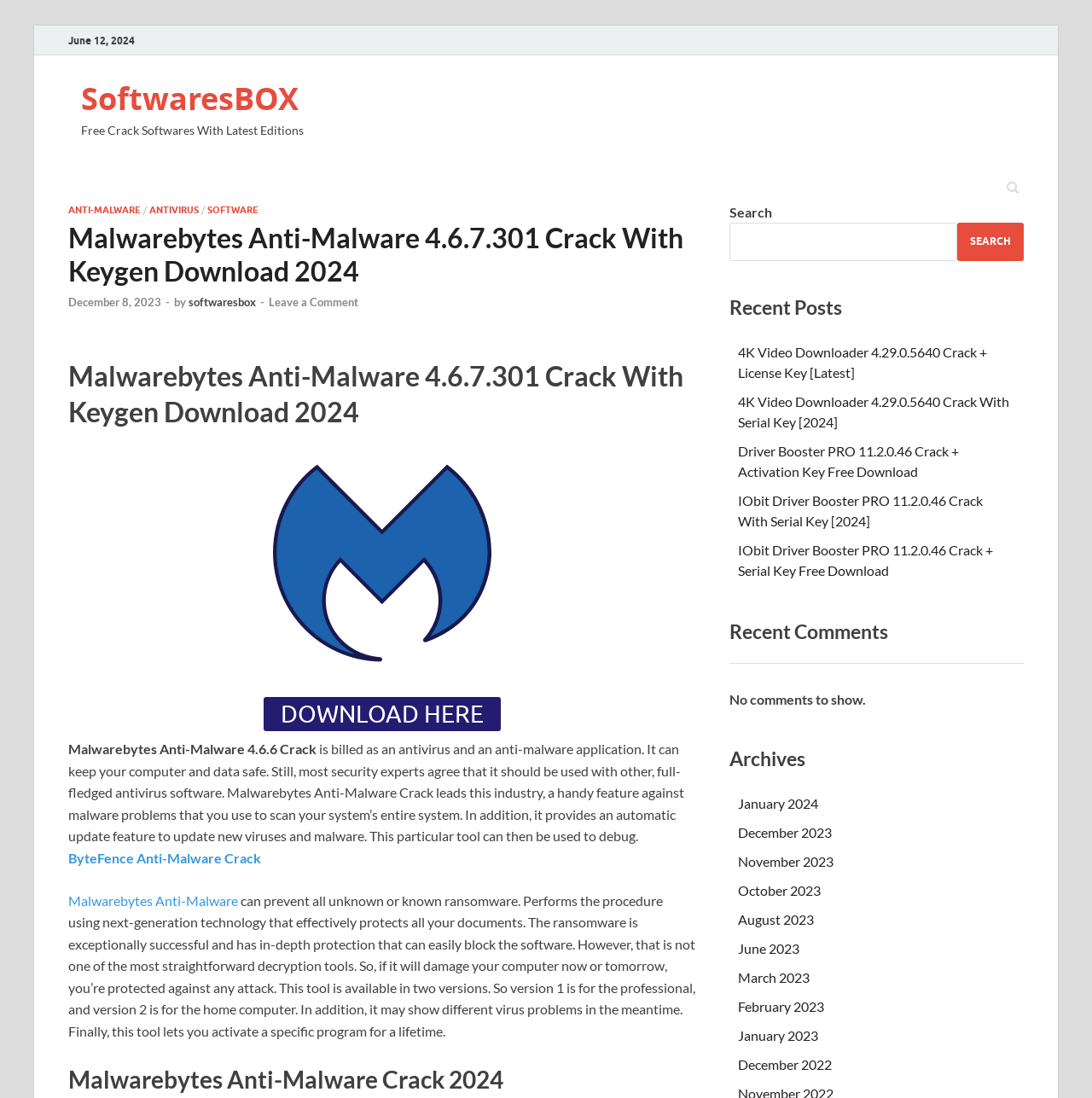Answer the question in a single word or phrase:
What is the category of the software?

ANTI-MALWARE